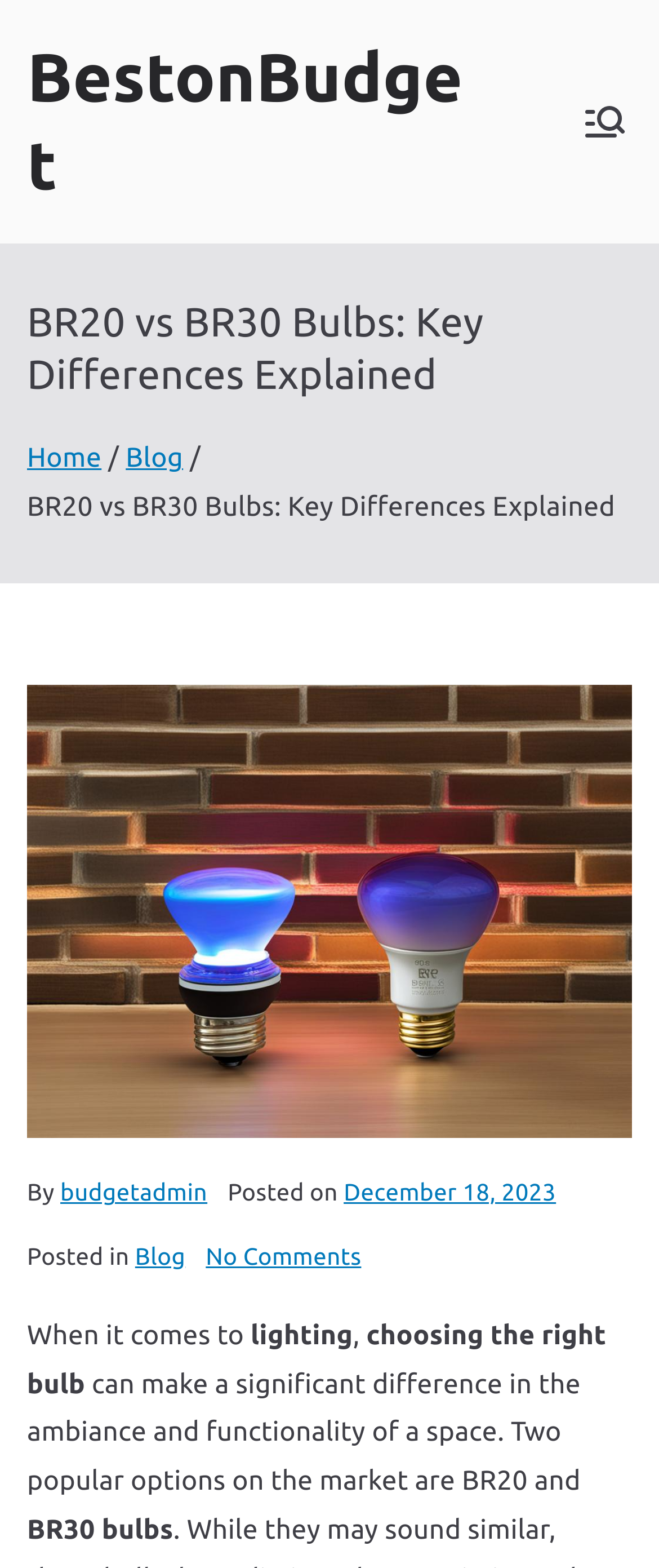Please find the bounding box for the UI component described as follows: "December 18, 2023".

[0.521, 0.752, 0.844, 0.769]